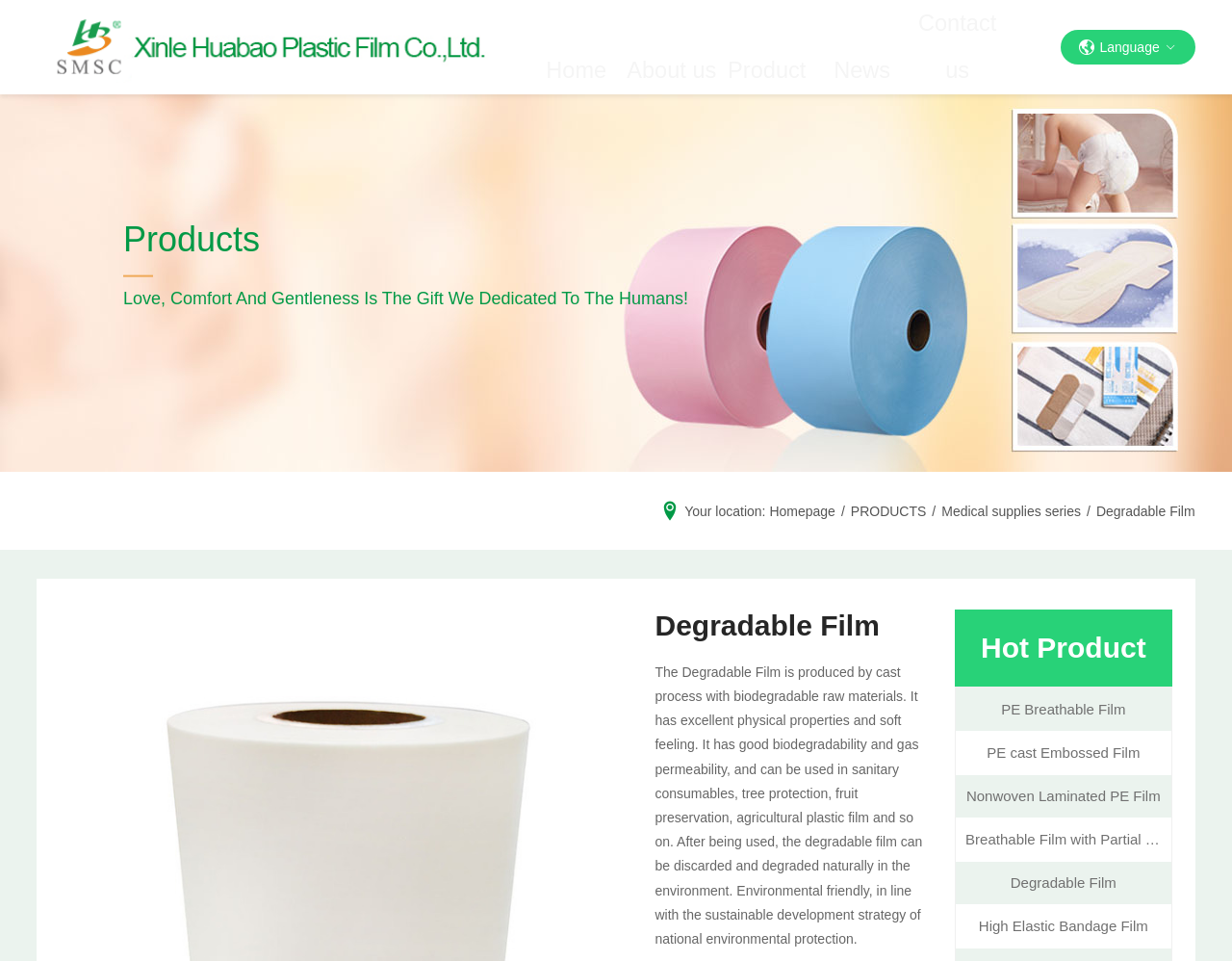Give a detailed explanation of the elements present on the webpage.

The webpage is about Xinle Huabao plastic Film Co., Ltd., a company that produces degradable film. At the top left corner, there is a logo image and a link to "Huabao". 

On the top navigation bar, there are five headings: "Home", "About us", "Product", "News", and "Contact us", each with a corresponding link. 

Below the navigation bar, there is a section with a heading "Products" and a slogan "Love, Comfort And Gentleness Is The Gift We Dedicated To The Humans!". 

On the right side of the page, there is a section showing the current location, with links to "Homepage" and "PRODUCTS", and a breadcrumb trail showing the path to the current page, "Degradable Film". 

The main content of the page is about the degradable film, with a heading "Degradable Film" and a detailed description of the product, including its production process, properties, and applications. 

Below the product description, there is a section with a heading "Hot Product", listing six links to different products, including "PE Breathable Film", "PE cast Embossed Film", "Nonwoven Laminated PE Film", "Breathable Film with Partial Laminate", "Degradable Film", and "High Elastic Bandage Film".